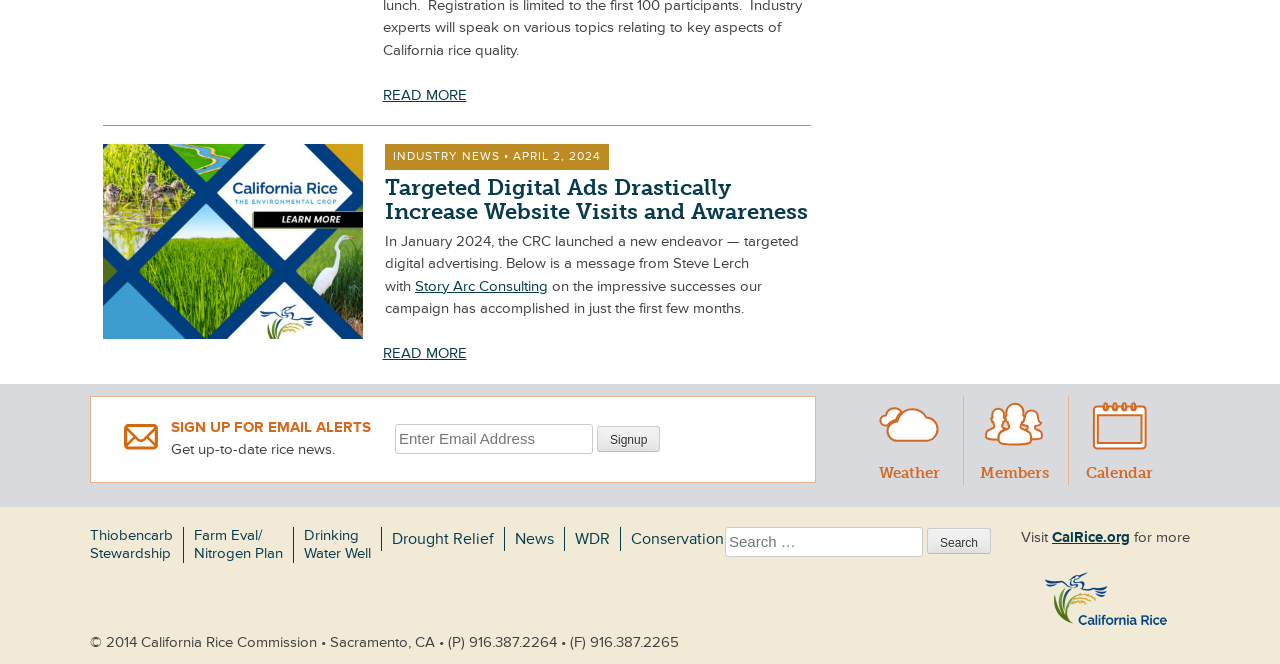What type of news is mentioned in the article?
Please answer the question as detailed as possible based on the image.

I saw a StaticText element with the text 'INDUSTRY NEWS •' near the article heading, which suggests that the article is related to industry news.